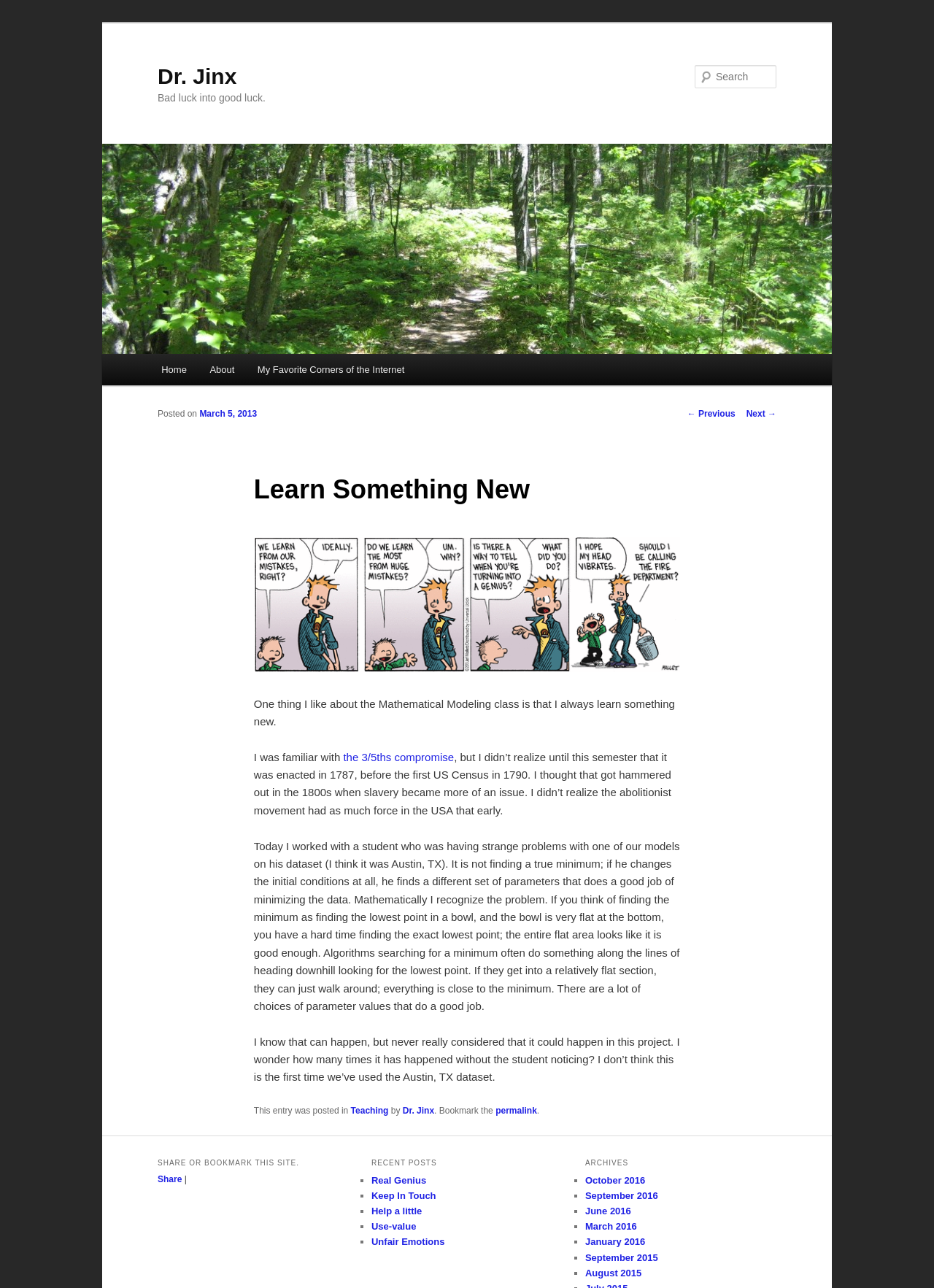What is the name of the cartoon mentioned in the blog post?
With the help of the image, please provide a detailed response to the question.

The answer can be found in the link 'Frazz cartoon on making mistakes.' which is located in the content section of the blog post.